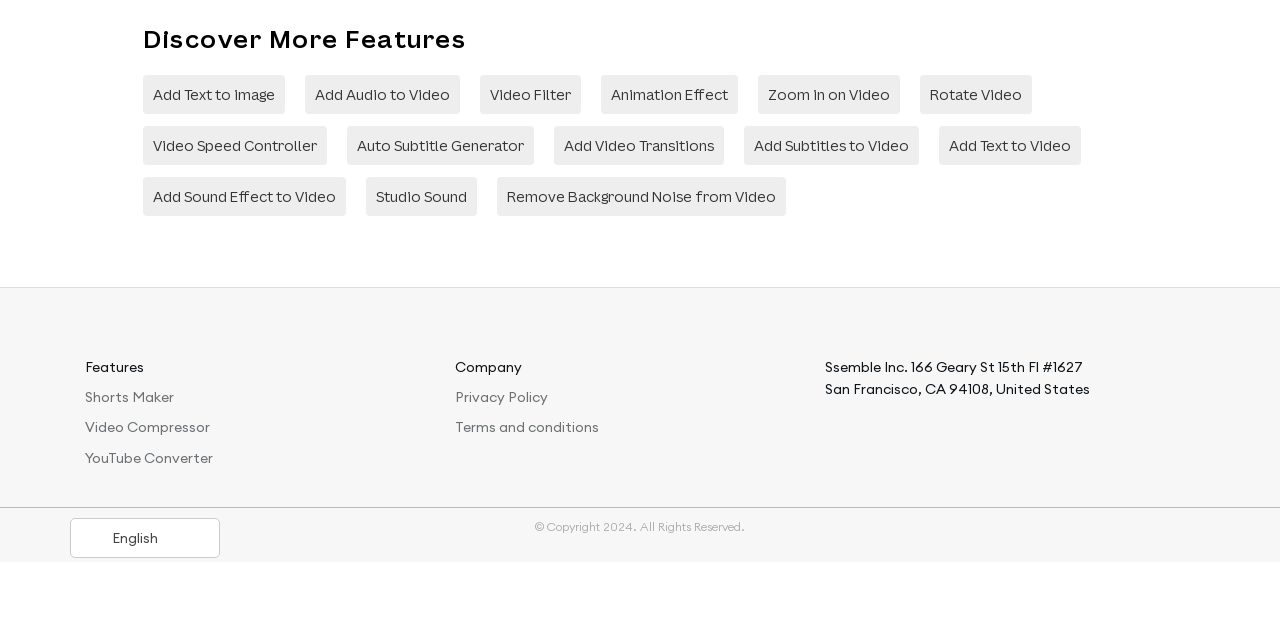Please identify the bounding box coordinates of the clickable element to fulfill the following instruction: "Search for something". The coordinates should be four float numbers between 0 and 1, i.e., [left, top, right, bottom].

None